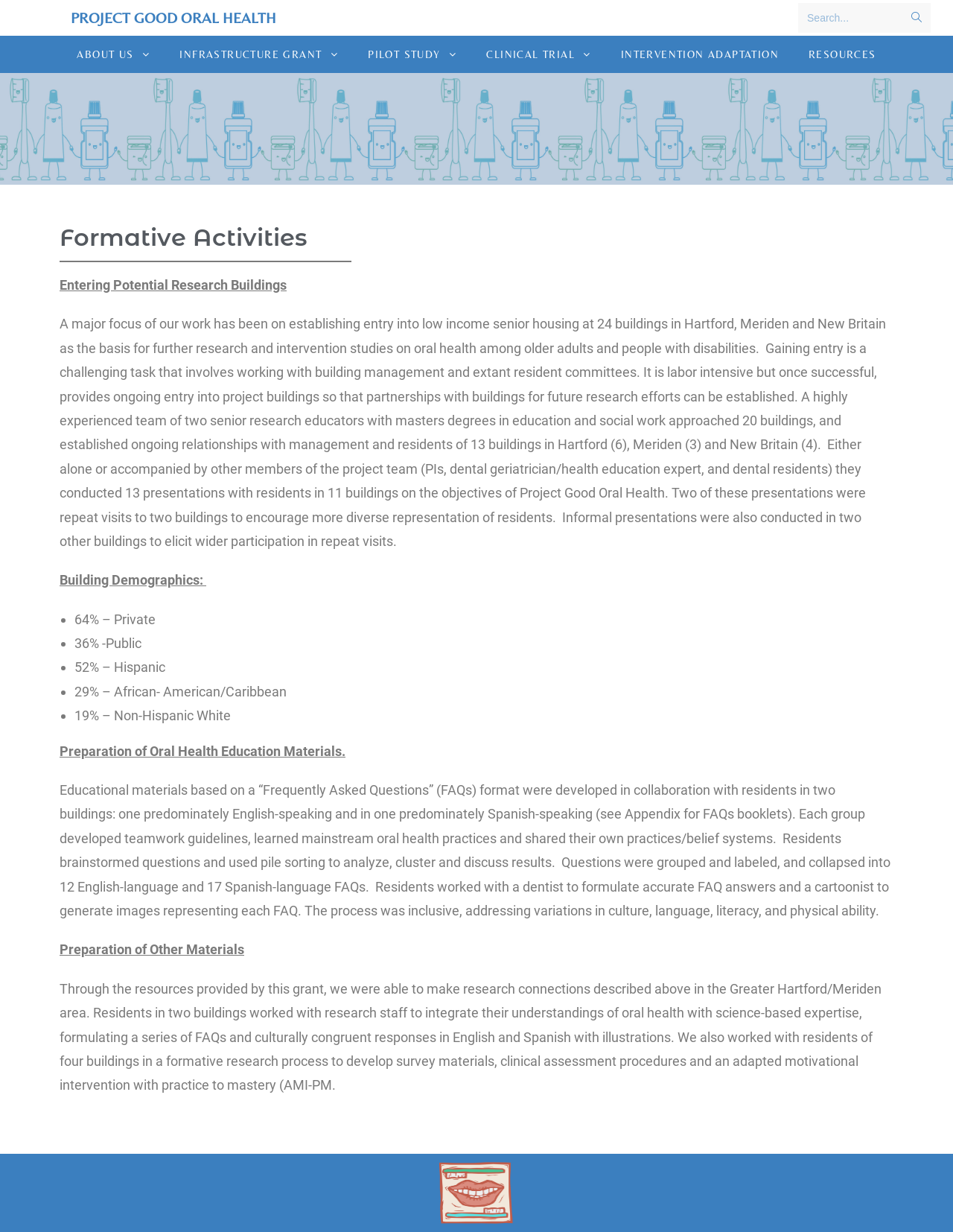Please find the bounding box for the UI element described by: "parent_node: Search... name="s"".

[0.838, 0.002, 0.977, 0.027]